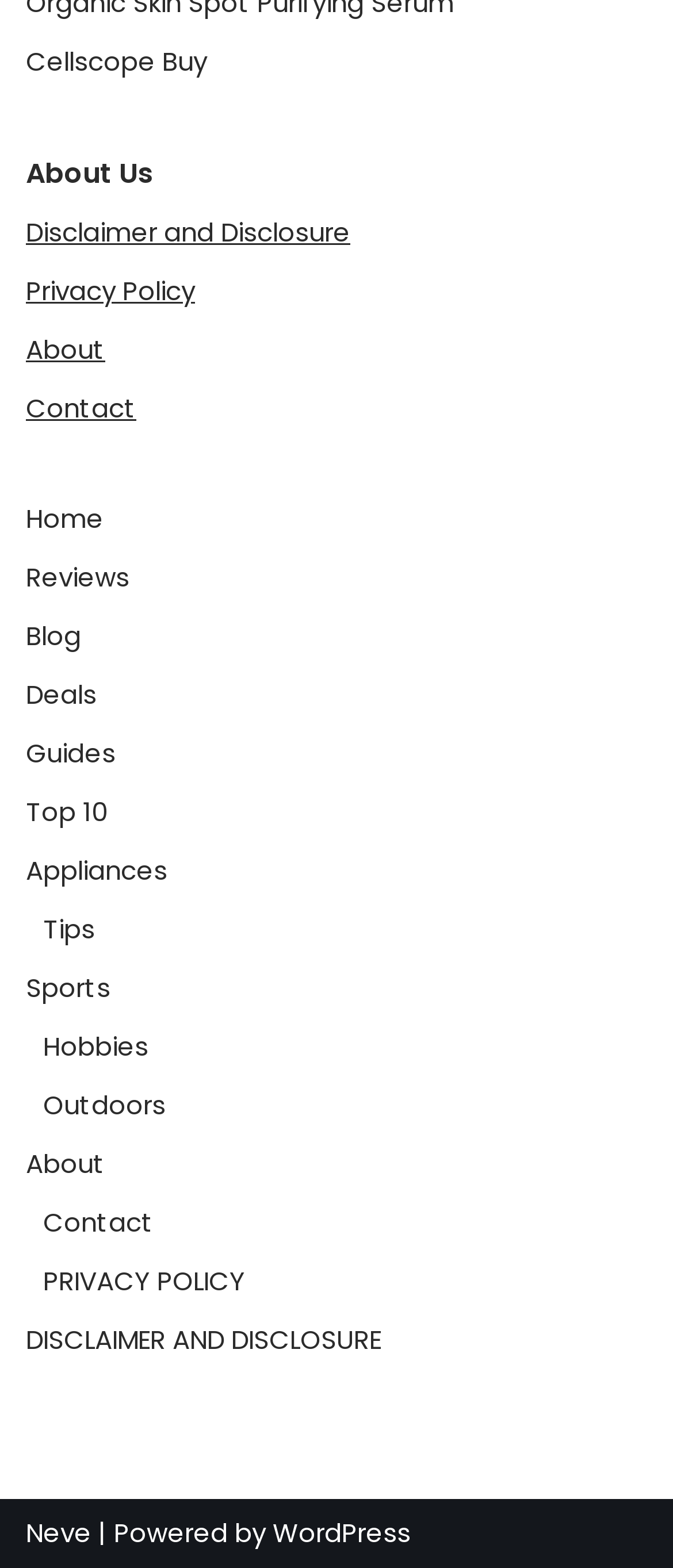Provide the bounding box coordinates of the section that needs to be clicked to accomplish the following instruction: "visit Disclaimer and Disclosure."

[0.038, 0.137, 0.521, 0.16]